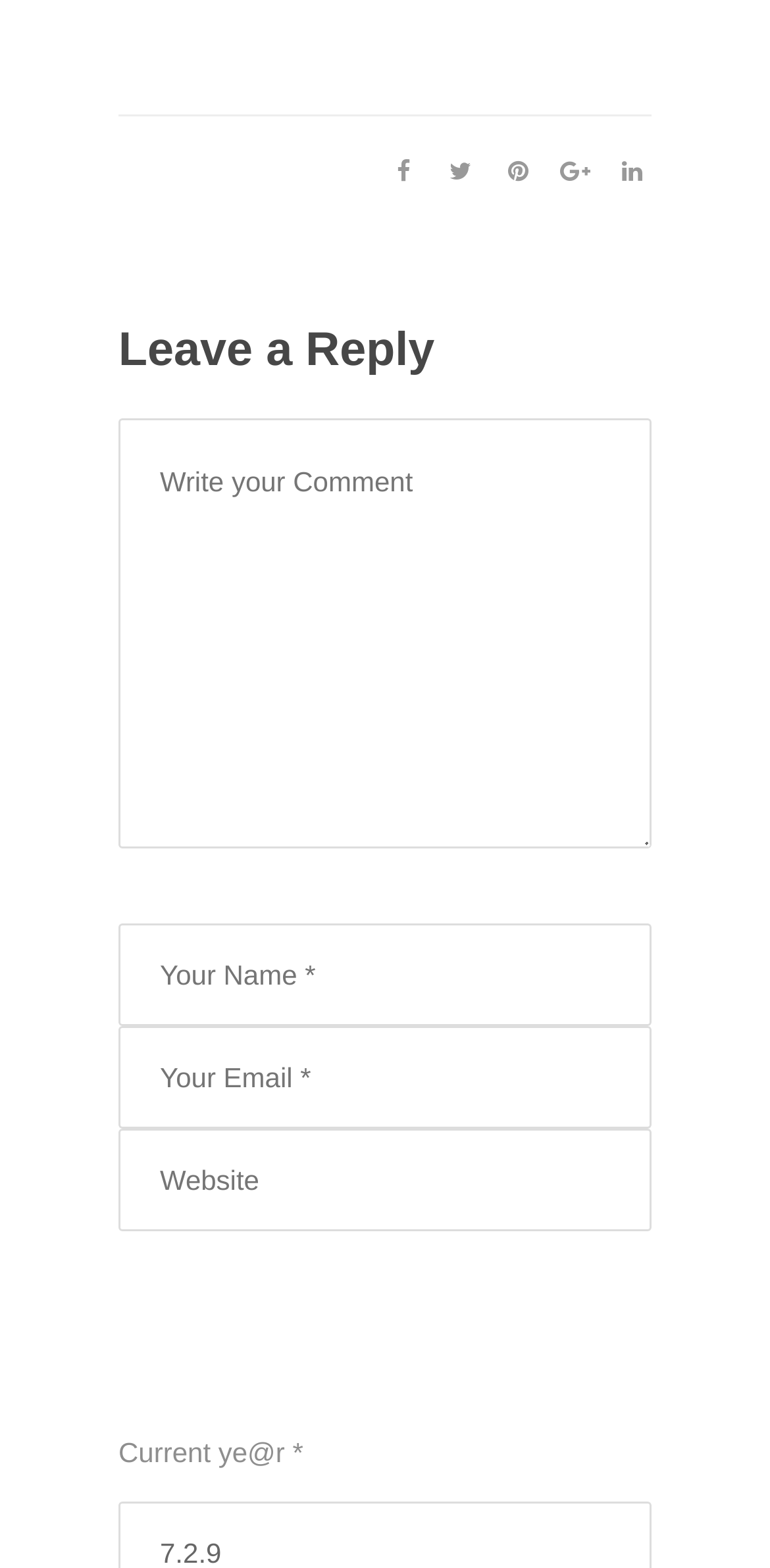What is the position of the 'Post Comment' button relative to the textboxes?
Look at the webpage screenshot and answer the question with a detailed explanation.

By comparing the y1 and y2 coordinates of the 'Post Comment' button and the textboxes, we can see that the button has a higher y1 and y2 value than the textboxes. This means that the button is positioned below the textboxes.